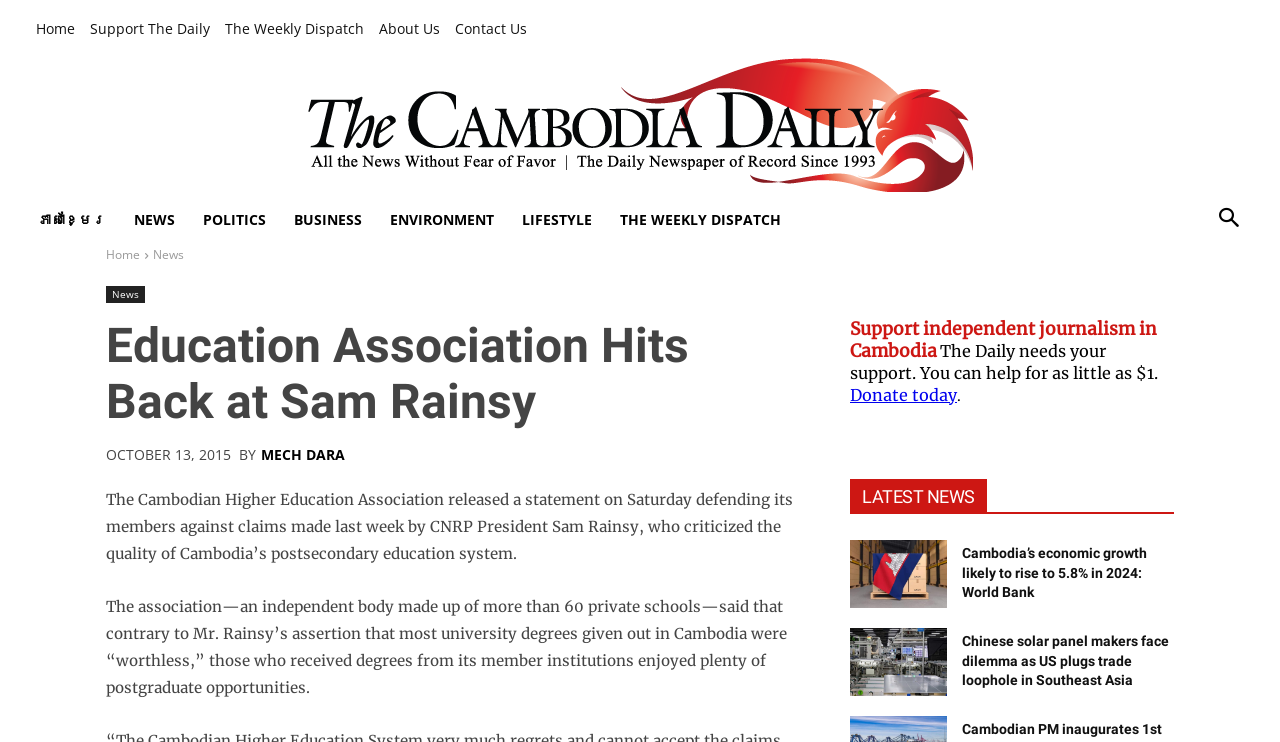Please identify the bounding box coordinates of the clickable area that will allow you to execute the instruction: "Read the review of the Lord of the Rings: The Two Towers movie".

None